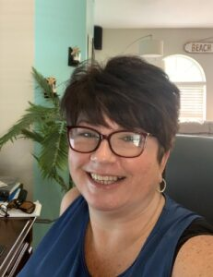Create a detailed narrative of what is happening in the image.

The image features a cheerful woman with short dark hair, wearing stylish glasses and a sleeveless blue top. She is sitting in an office space that is bright and inviting, with a hint of greenery visible in the background. The atmosphere suggests a friendly and professional environment. This visual accompanies a segment titled "Team Member Spotlight: Senior Processor Becky Ohlinger," highlighting her role within the organization. The context emphasizes her contributions and presence in the workplace, inviting viewers to learn more about her professional journey.